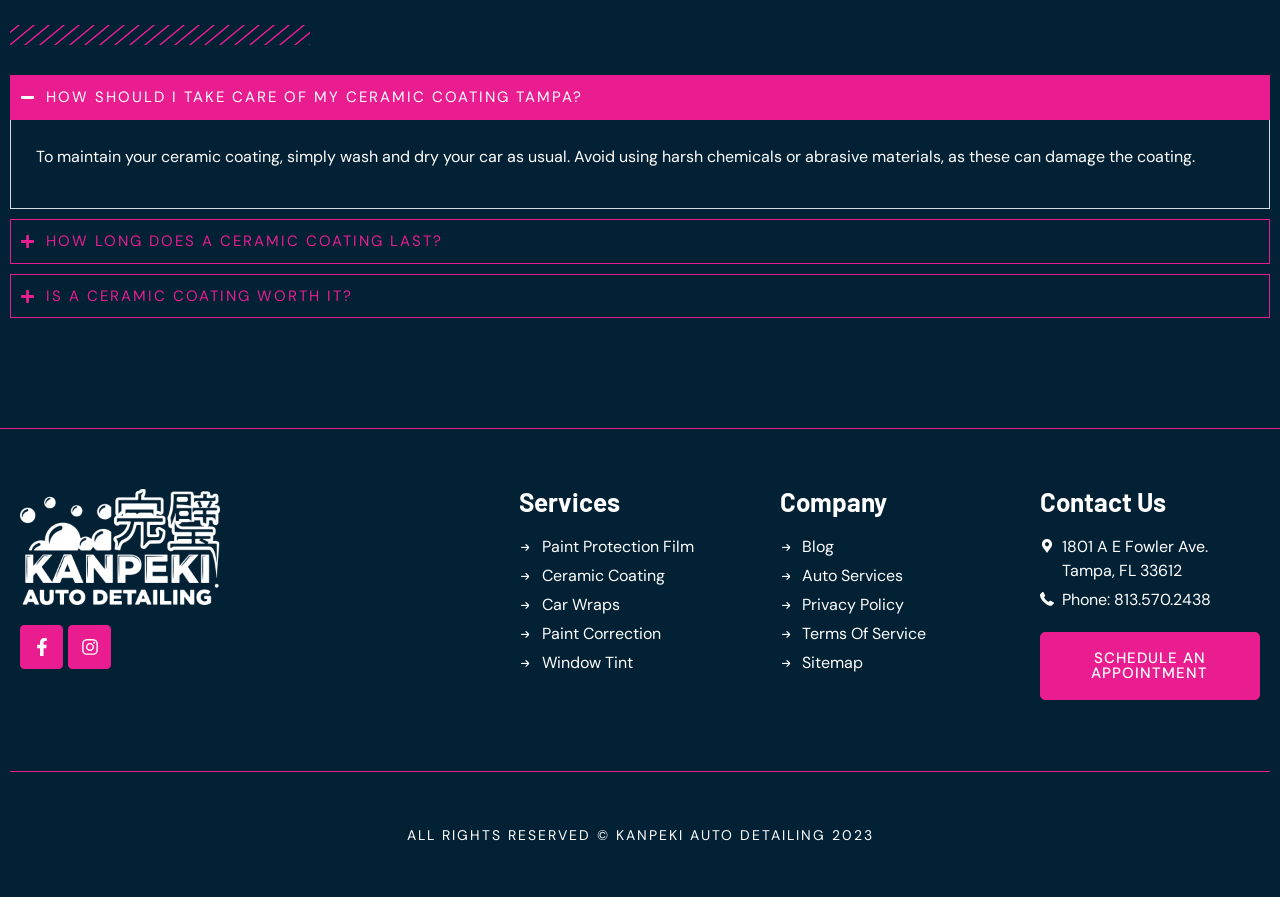Locate the bounding box coordinates of the element's region that should be clicked to carry out the following instruction: "Visit the 'Ceramic Coating' service page". The coordinates need to be four float numbers between 0 and 1, i.e., [left, top, right, bottom].

[0.406, 0.629, 0.578, 0.656]